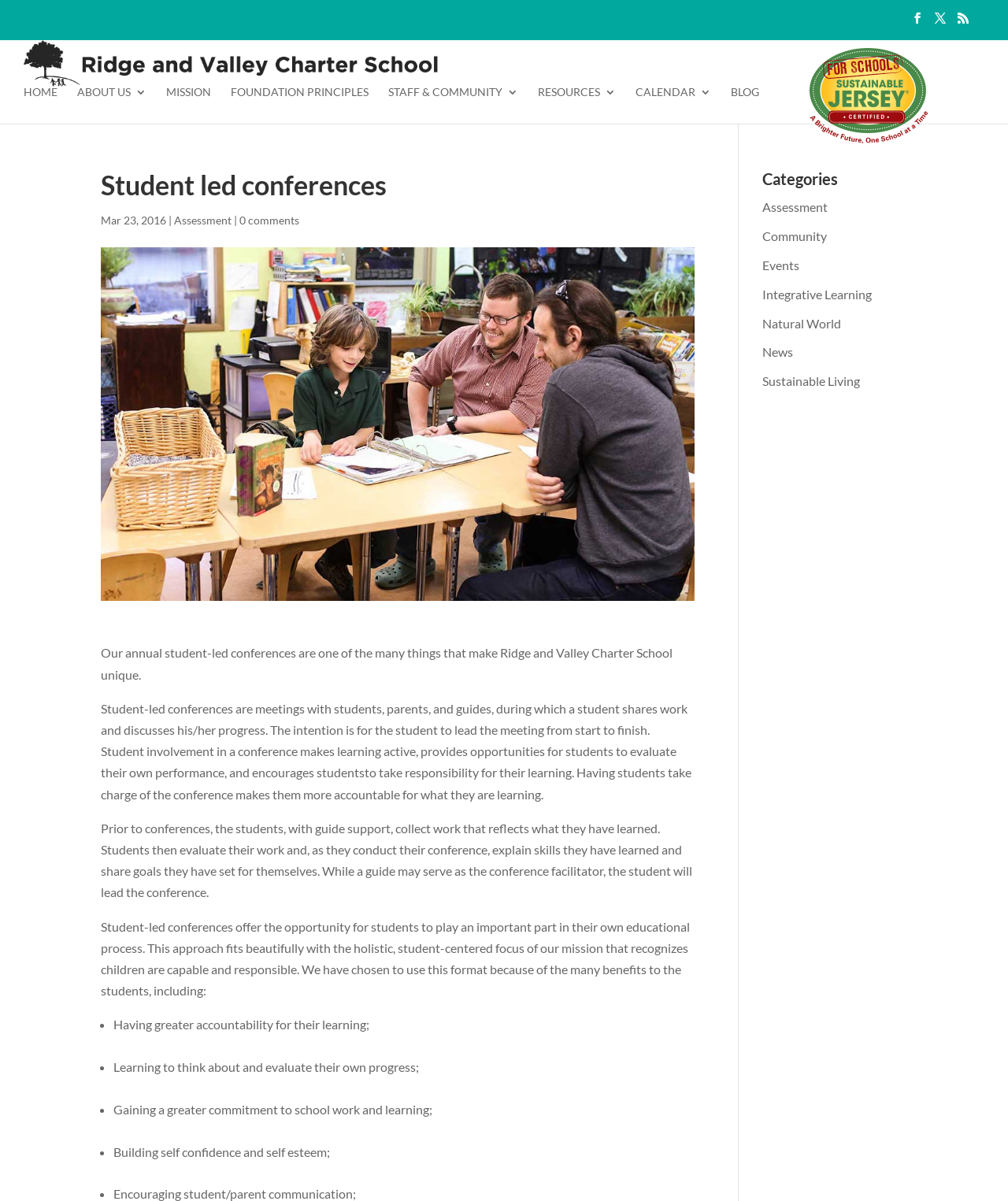Determine the bounding box for the described UI element: "alt="Ridge and Valley Charter School"".

[0.74, 0.081, 0.857, 0.094]